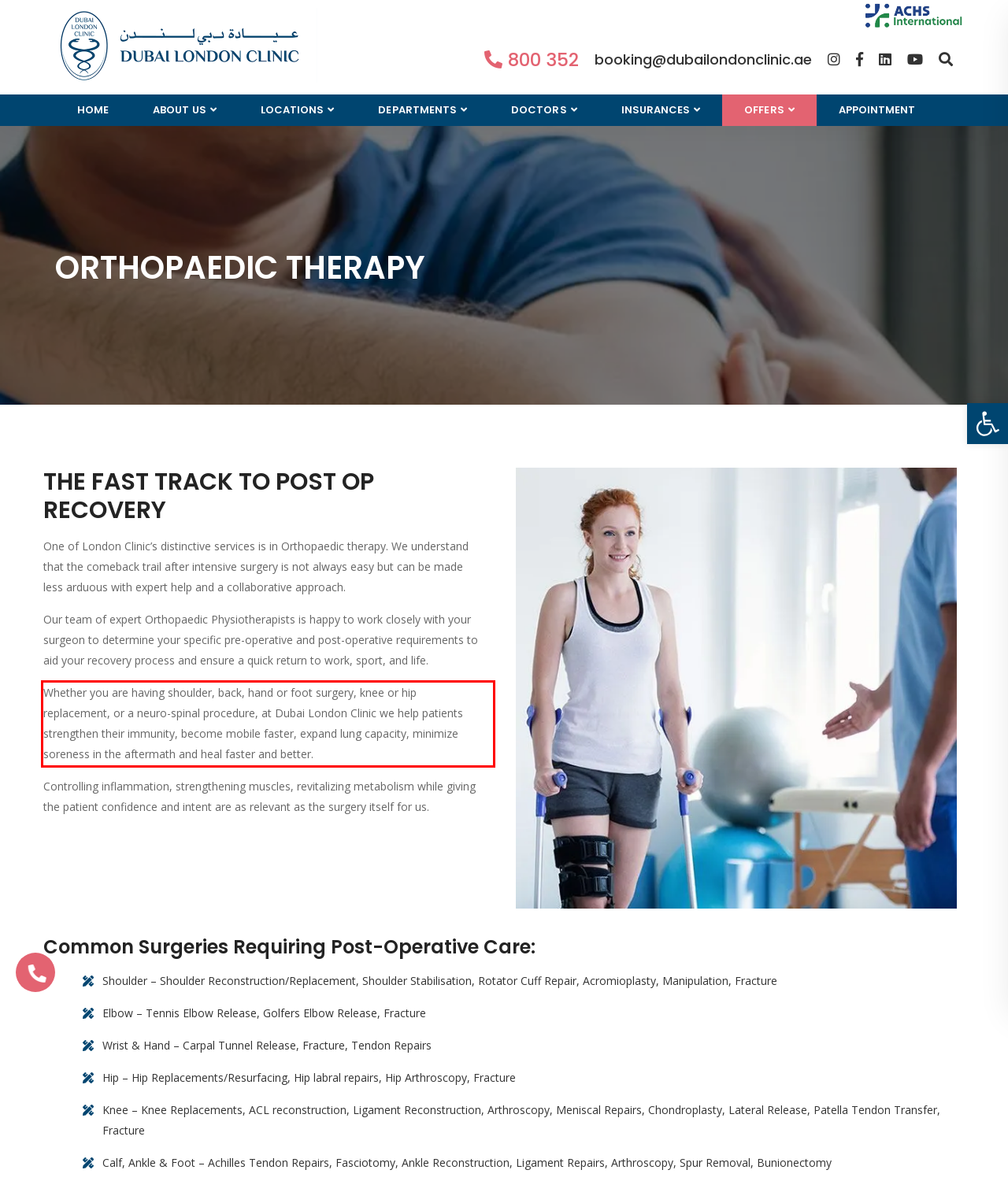Please analyze the screenshot of a webpage and extract the text content within the red bounding box using OCR.

Whether you are having shoulder, back, hand or foot surgery, knee or hip replacement, or a neuro-spinal procedure, at Dubai London Clinic we help patients strengthen their immunity, become mobile faster, expand lung capacity, minimize soreness in the aftermath and heal faster and better.